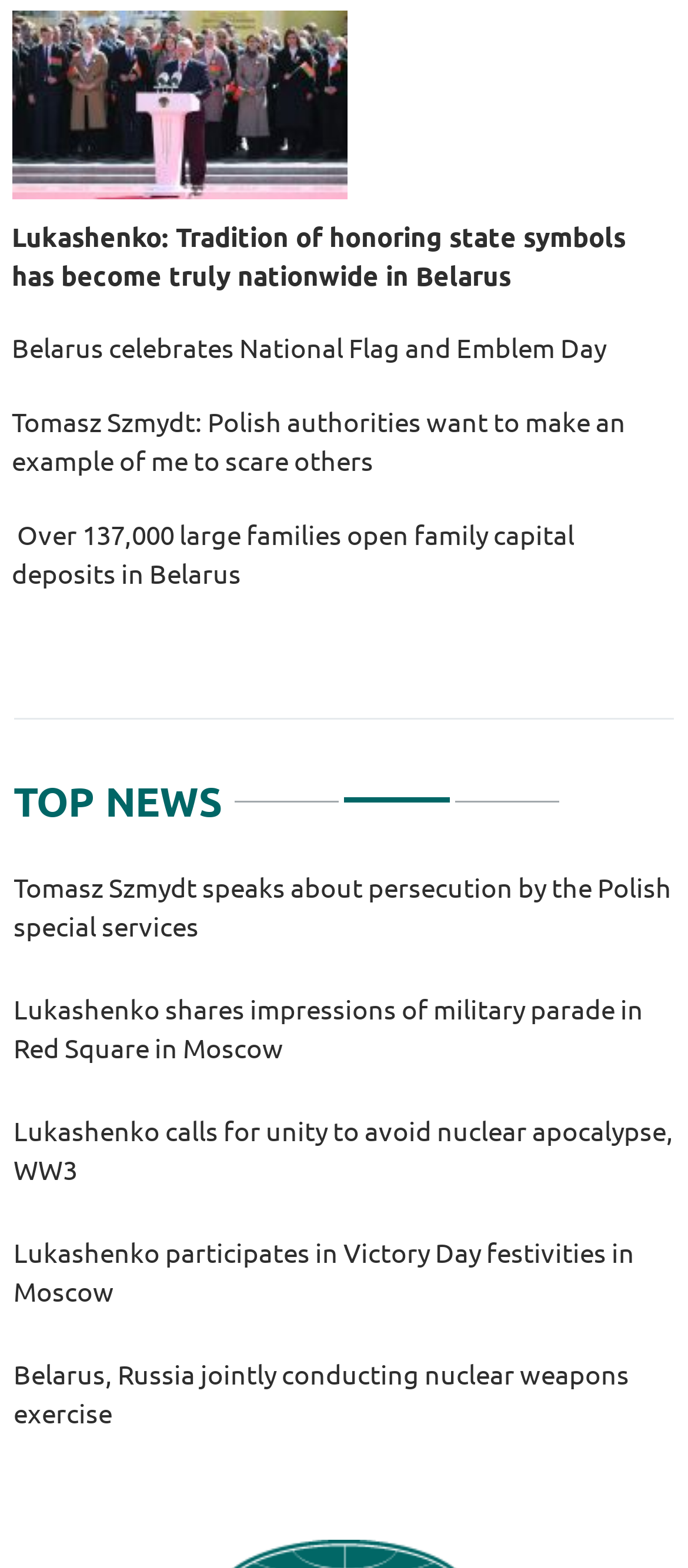What is the title of the first news article?
Carefully analyze the image and provide a detailed answer to the question.

I looked at the first link element and found the title of the first news article.